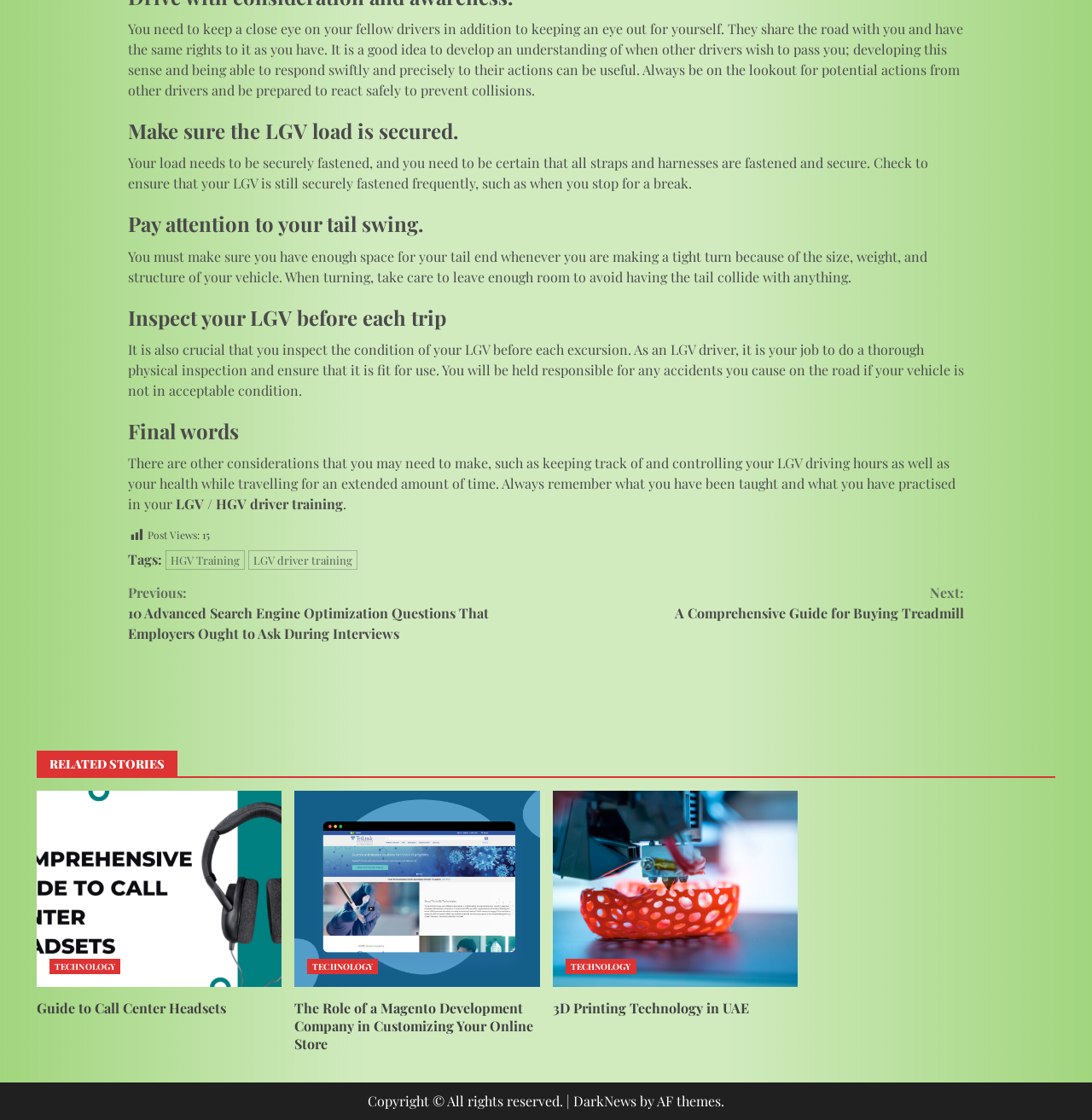Identify the bounding box coordinates of the element that should be clicked to fulfill this task: "Click on 'Next: A Comprehensive Guide for Buying Treadmill'". The coordinates should be provided as four float numbers between 0 and 1, i.e., [left, top, right, bottom].

[0.5, 0.52, 0.883, 0.557]